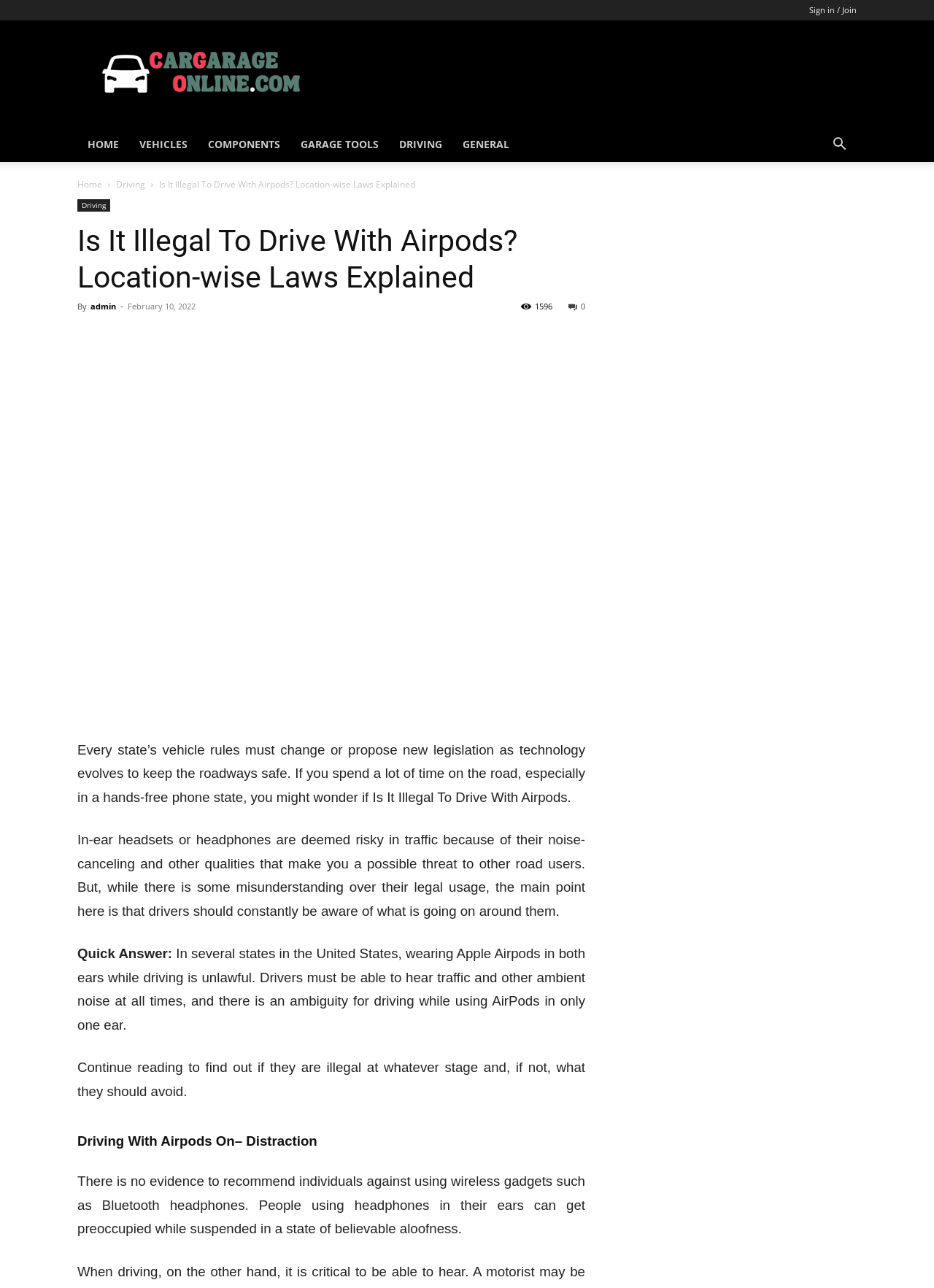Please mark the bounding box coordinates of the area that should be clicked to carry out the instruction: "Read the article by admin".

[0.097, 0.233, 0.124, 0.242]